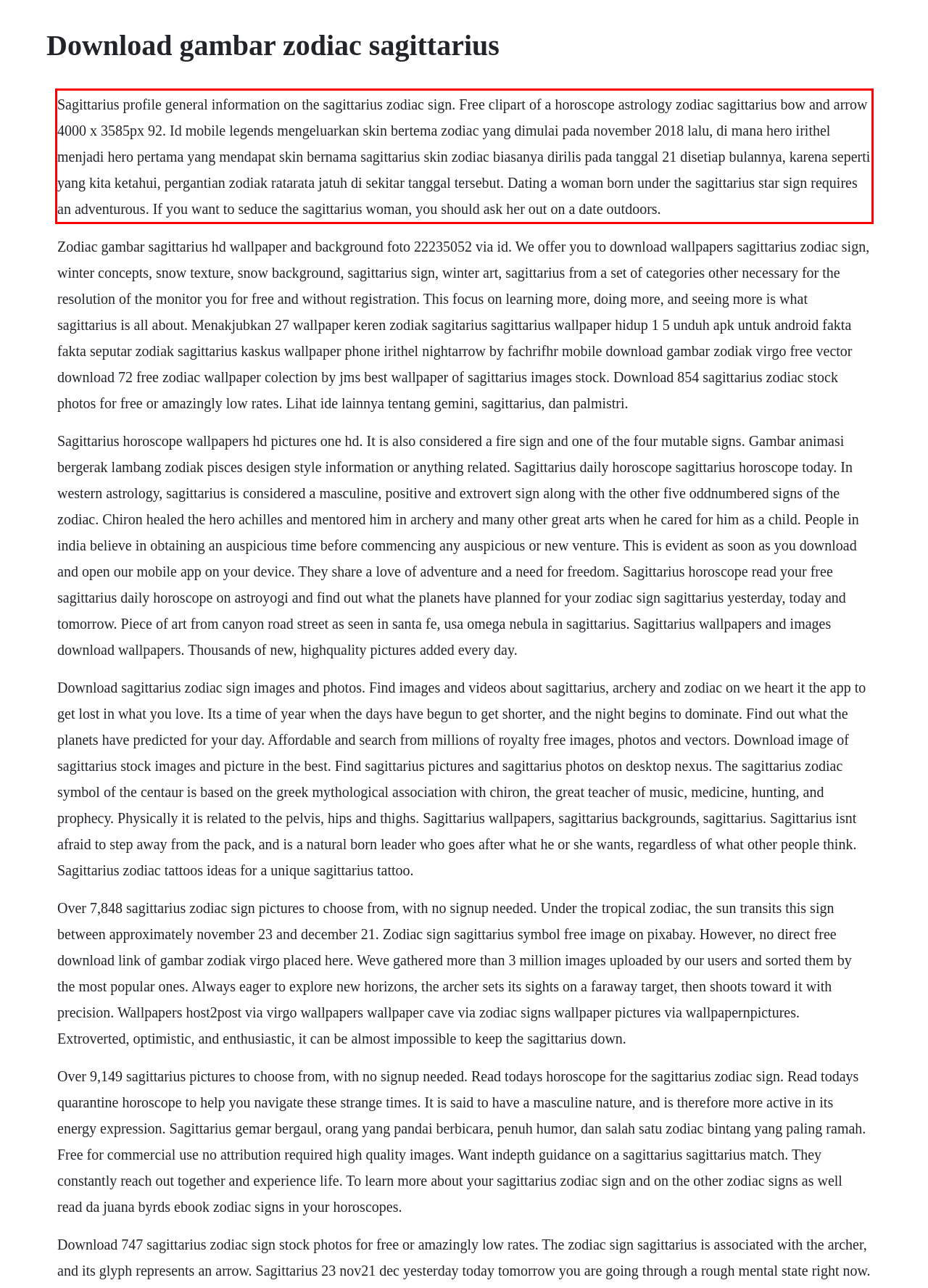Identify the text inside the red bounding box on the provided webpage screenshot by performing OCR.

Sagittarius profile general information on the sagittarius zodiac sign. Free clipart of a horoscope astrology zodiac sagittarius bow and arrow 4000 x 3585px 92. Id mobile legends mengeluarkan skin bertema zodiac yang dimulai pada november 2018 lalu, di mana hero irithel menjadi hero pertama yang mendapat skin bernama sagittarius skin zodiac biasanya dirilis pada tanggal 21 disetiap bulannya, karena seperti yang kita ketahui, pergantian zodiak ratarata jatuh di sekitar tanggal tersebut. Dating a woman born under the sagittarius star sign requires an adventurous. If you want to seduce the sagittarius woman, you should ask her out on a date outdoors.